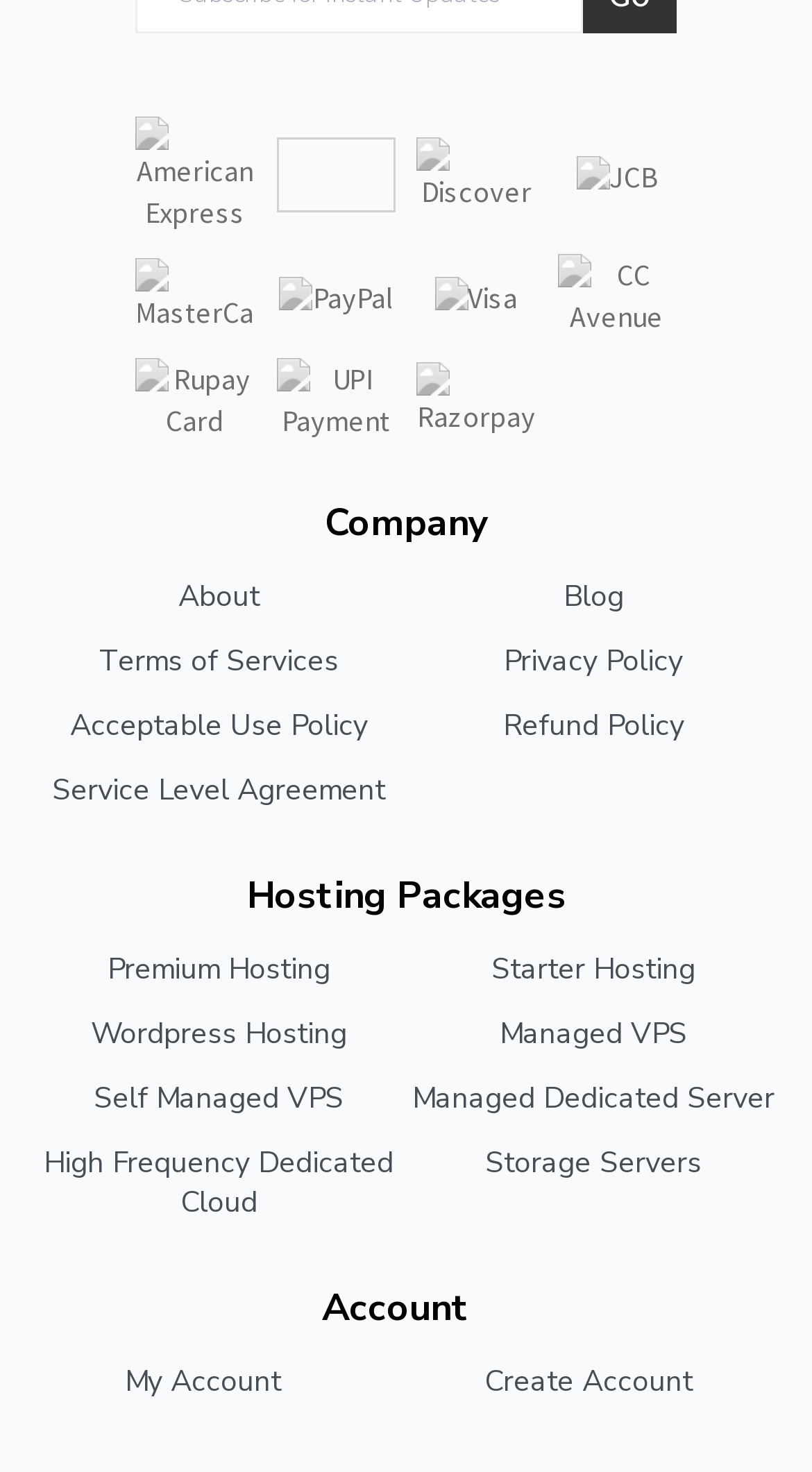Determine the bounding box coordinates of the clickable region to execute the instruction: "Create a new account". The coordinates should be four float numbers between 0 and 1, denoted as [left, top, right, bottom].

[0.487, 0.925, 0.962, 0.952]